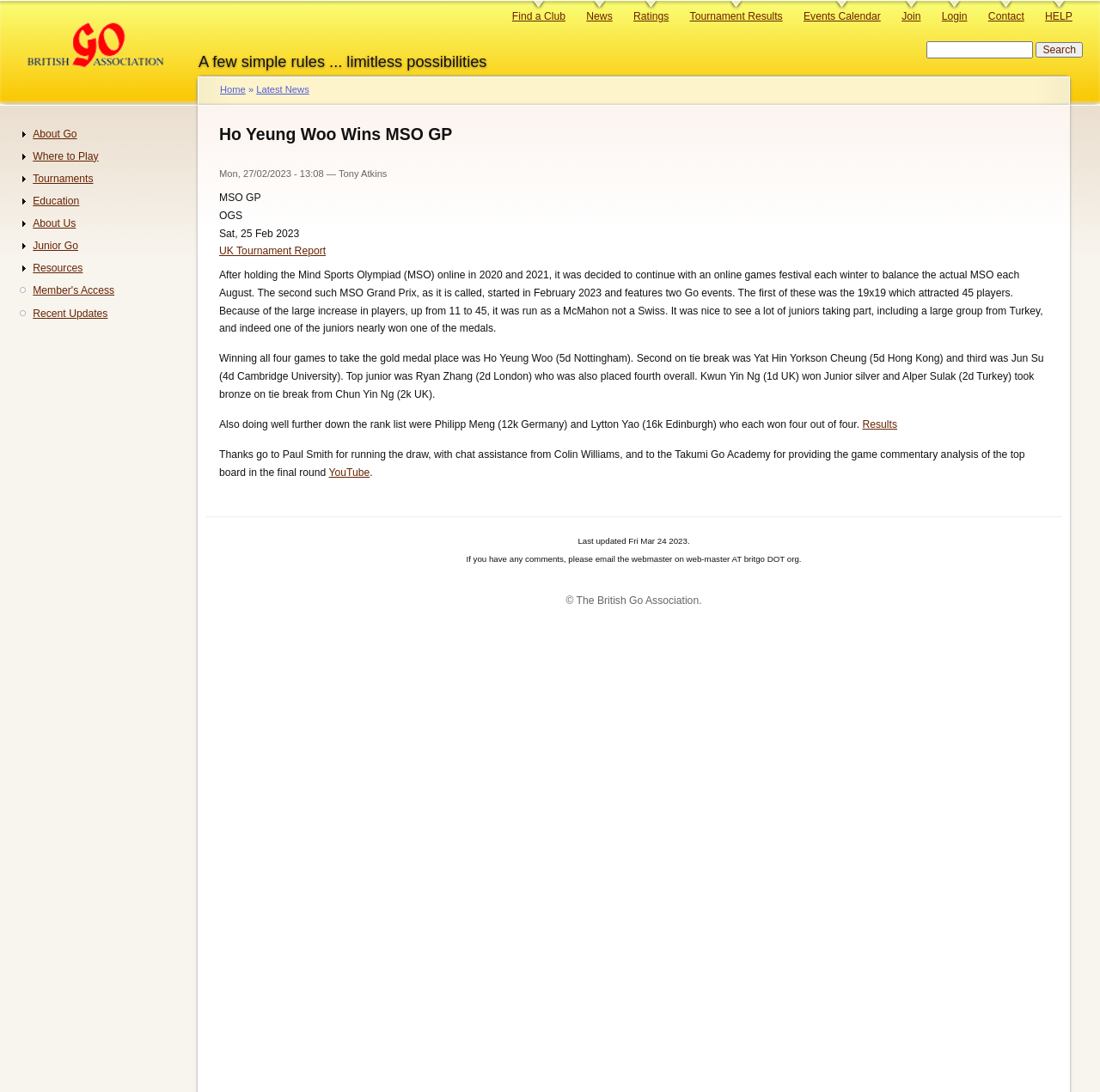Given the description "HELP", determine the bounding box of the corresponding UI element.

[0.95, 0.0, 0.975, 0.023]